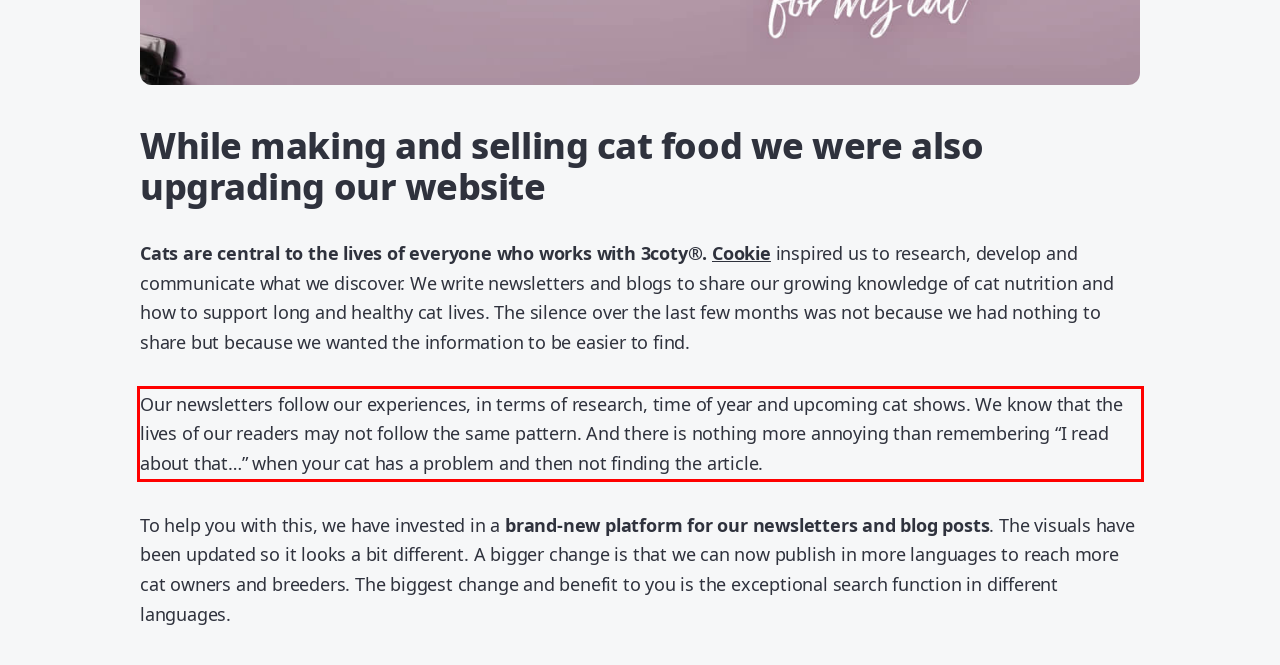You are provided with a screenshot of a webpage featuring a red rectangle bounding box. Extract the text content within this red bounding box using OCR.

Our newsletters follow our experiences, in terms of research, time of year and upcoming cat shows. We know that the lives of our readers may not follow the same pattern. And there is nothing more annoying than remembering “I read about that…” when your cat has a problem and then not finding the article.